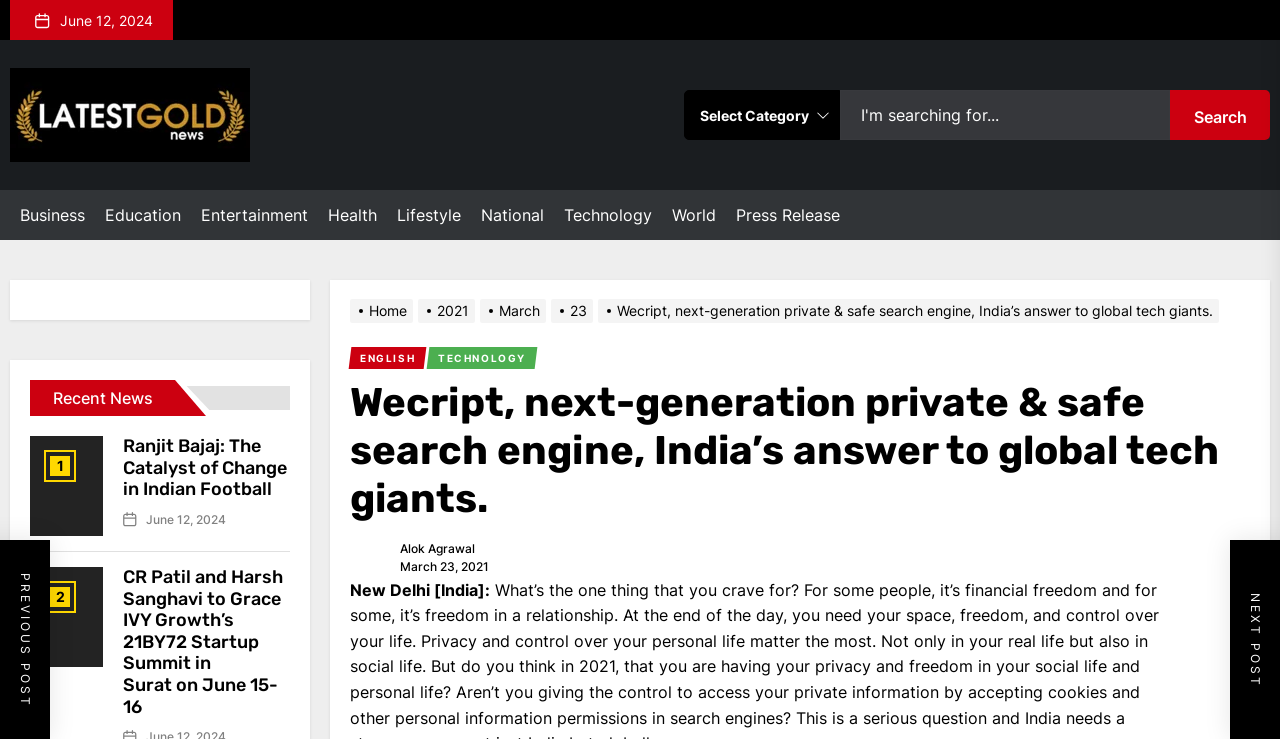Respond concisely with one word or phrase to the following query:
Who is the author of the article 'Ranjit Bajaj: The Catalyst of Change in Indian Football'?

Alok Agrawal